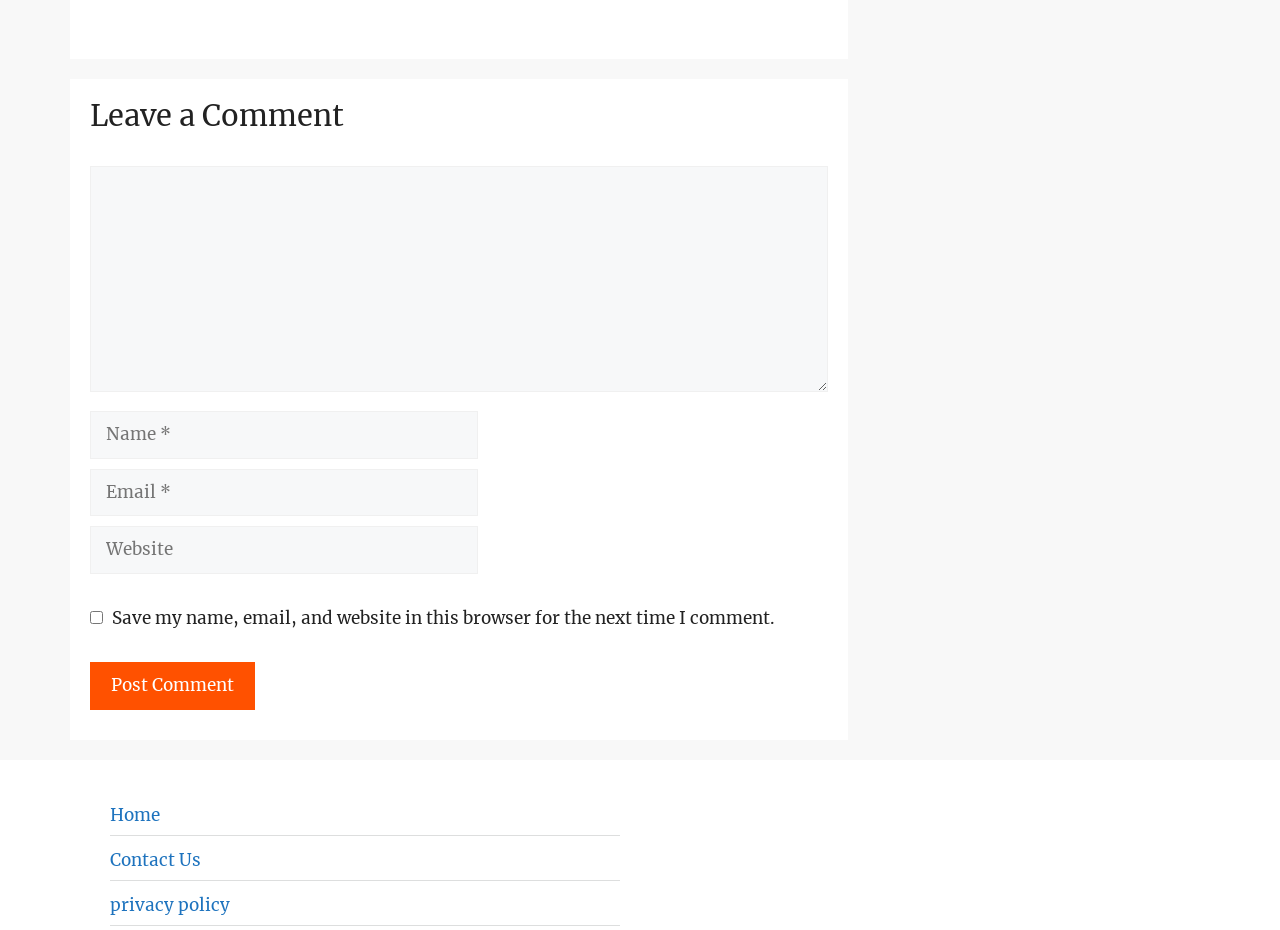What is the label of the checkbox below the 'Email' textbox?
Based on the image, answer the question in a detailed manner.

The checkbox is located below the 'Email' textbox and is labeled 'Save my name, email, and website in this browser for the next time I comment'.